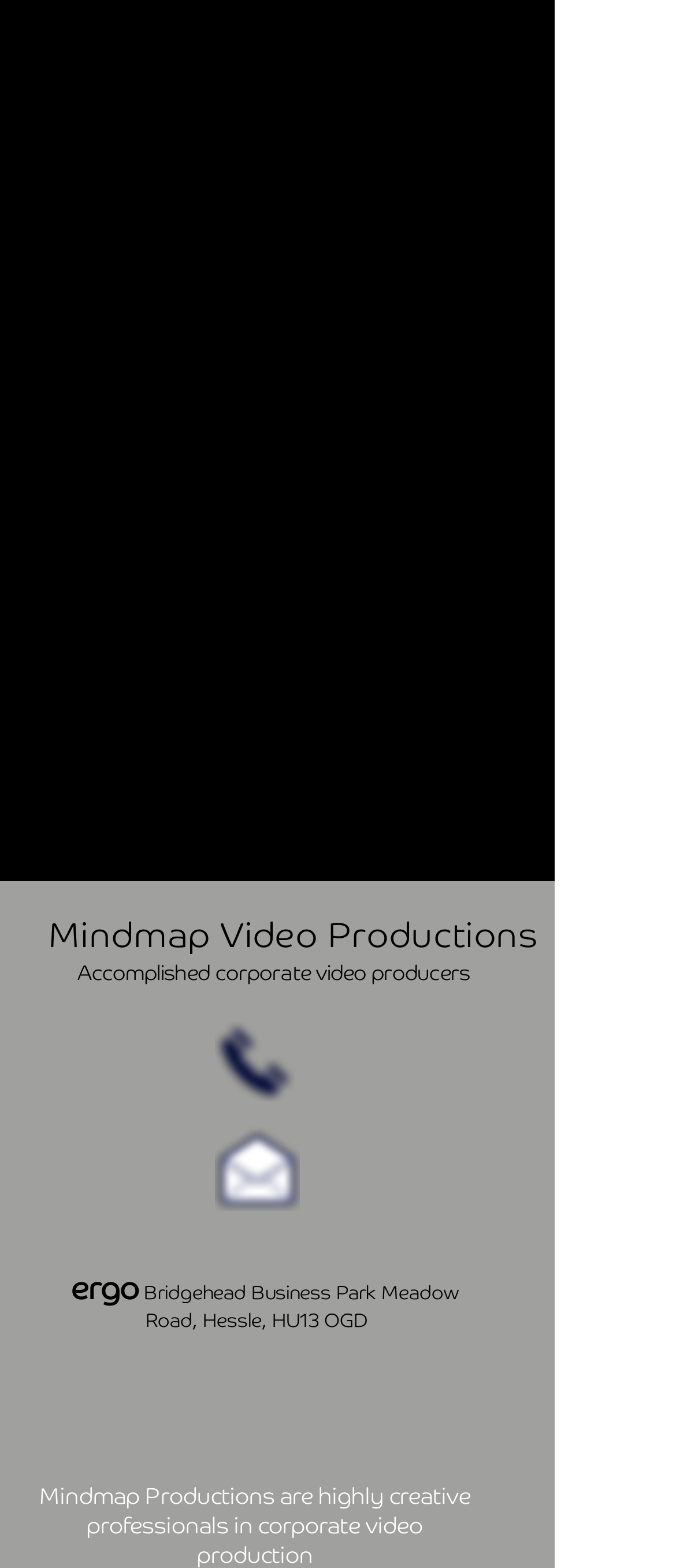Point out the bounding box coordinates of the section to click in order to follow this instruction: "Check Instagram profile".

[0.528, 0.889, 0.618, 0.928]